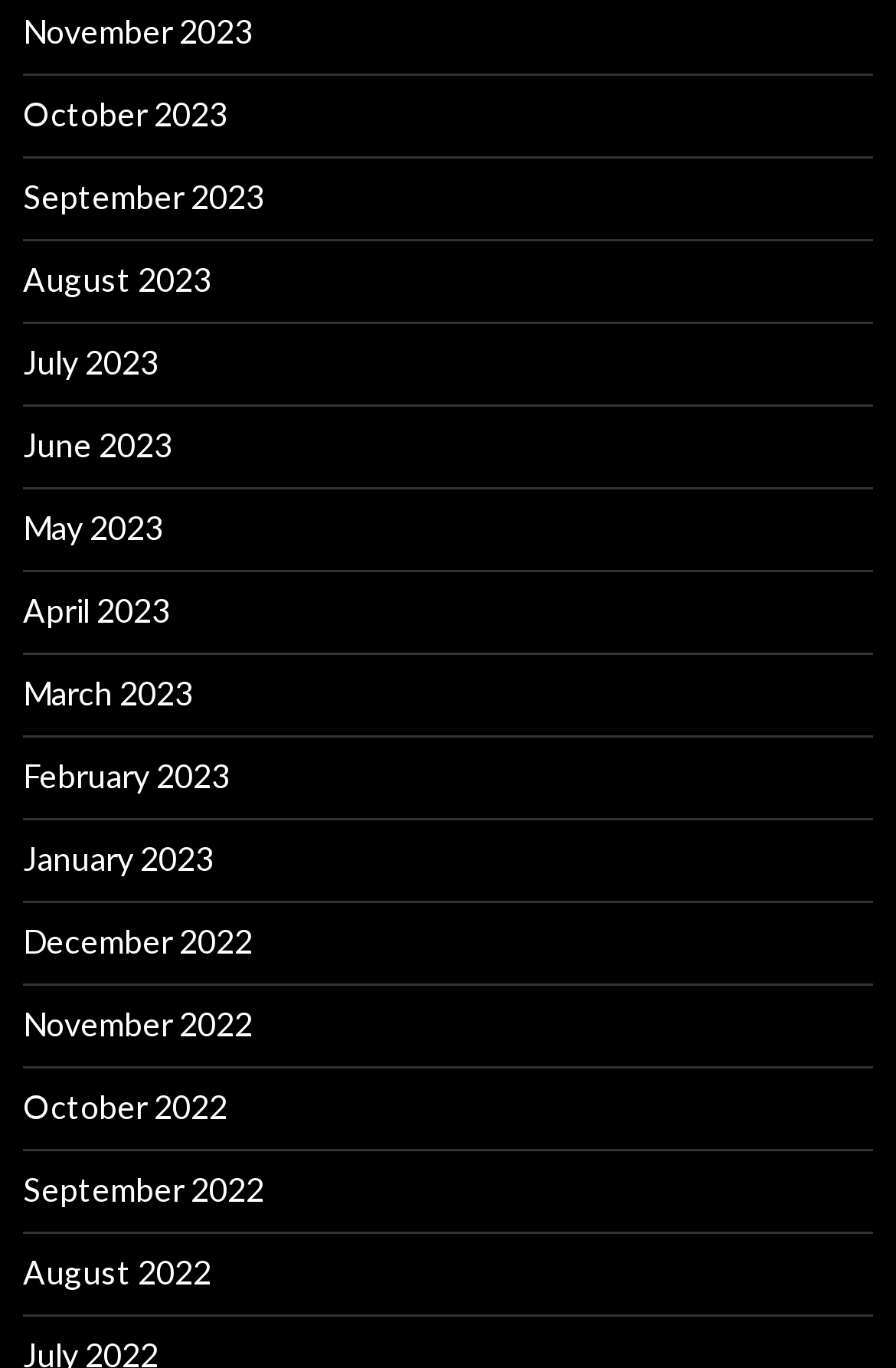Answer briefly with one word or phrase:
How many links are there in total?

12